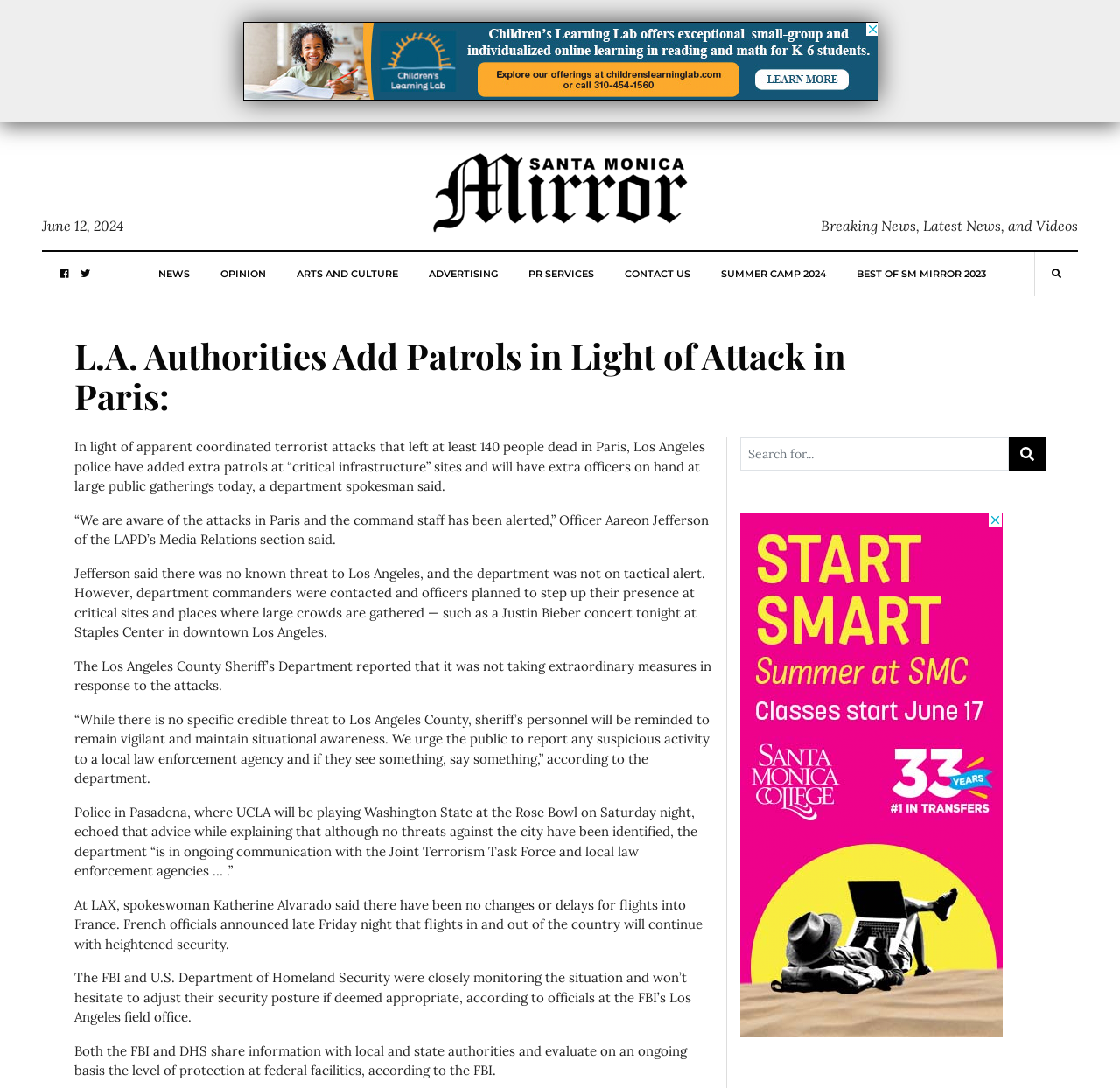Offer an in-depth caption of the entire webpage.

This webpage appears to be a news article from the SM Mirror, with a focus on the response of Los Angeles authorities to the terrorist attacks in Paris. At the top of the page, there is a banner with the website's logo, "SM Mirror", accompanied by a date, "June 12, 2024". Below this, there are several links to different sections of the website, including "NEWS", "OPINION", "ARTS AND CULTURE", and others.

The main article is divided into several paragraphs, with a heading that reads "L.A. Authorities Add Patrols in Light of Attack in Paris:". The text describes the measures taken by the Los Angeles police department in response to the attacks, including adding extra patrols at critical infrastructure sites and having extra officers on hand at large public gatherings. The article also quotes officials from the LAPD and other law enforcement agencies, discussing the lack of a specific credible threat to Los Angeles County and the importance of remaining vigilant.

To the right of the article, there is a search bar with a magnifying glass icon, allowing users to search for specific topics. Below this, there are two advertisements, one above the other, taking up a significant portion of the right-hand side of the page. At the very bottom of the page, there is another advertisement.

Overall, the webpage has a clean and organized layout, with a clear focus on presenting the news article and related information to the user.